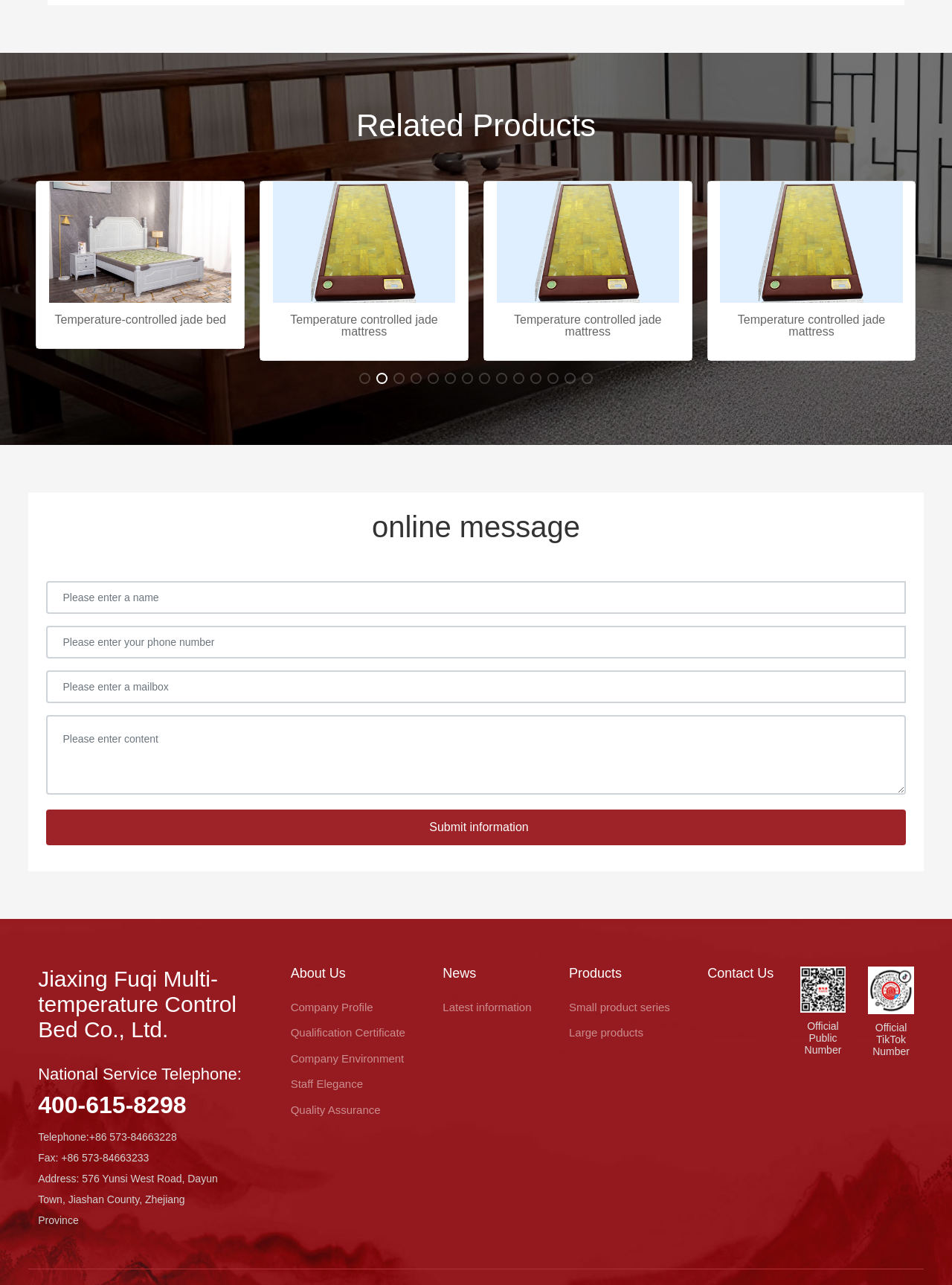Determine the bounding box coordinates of the clickable region to carry out the instruction: "Click the 'Submit information' button".

[0.049, 0.63, 0.951, 0.658]